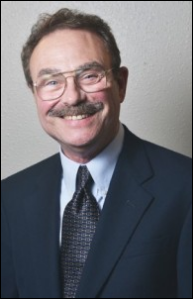Offer a detailed narrative of the image.

The image features a professional portrait of Dennis Beaver, a legal expert and writer known for addressing legal issues and consumer rights. In the photo, he is smiling confidently while wearing a business suit, complete with a dark tie and a light-colored shirt. The background is neutral, which accentuates his approachable demeanor. This image accompanies his article, "Who is responsible?" published on January 28, 2007, where he explores complex topics related to negligence and liability in the legal system. Beaver is recognized for his insightful commentary and engaging writing style, making intricate legal concepts accessible to a broader audience.